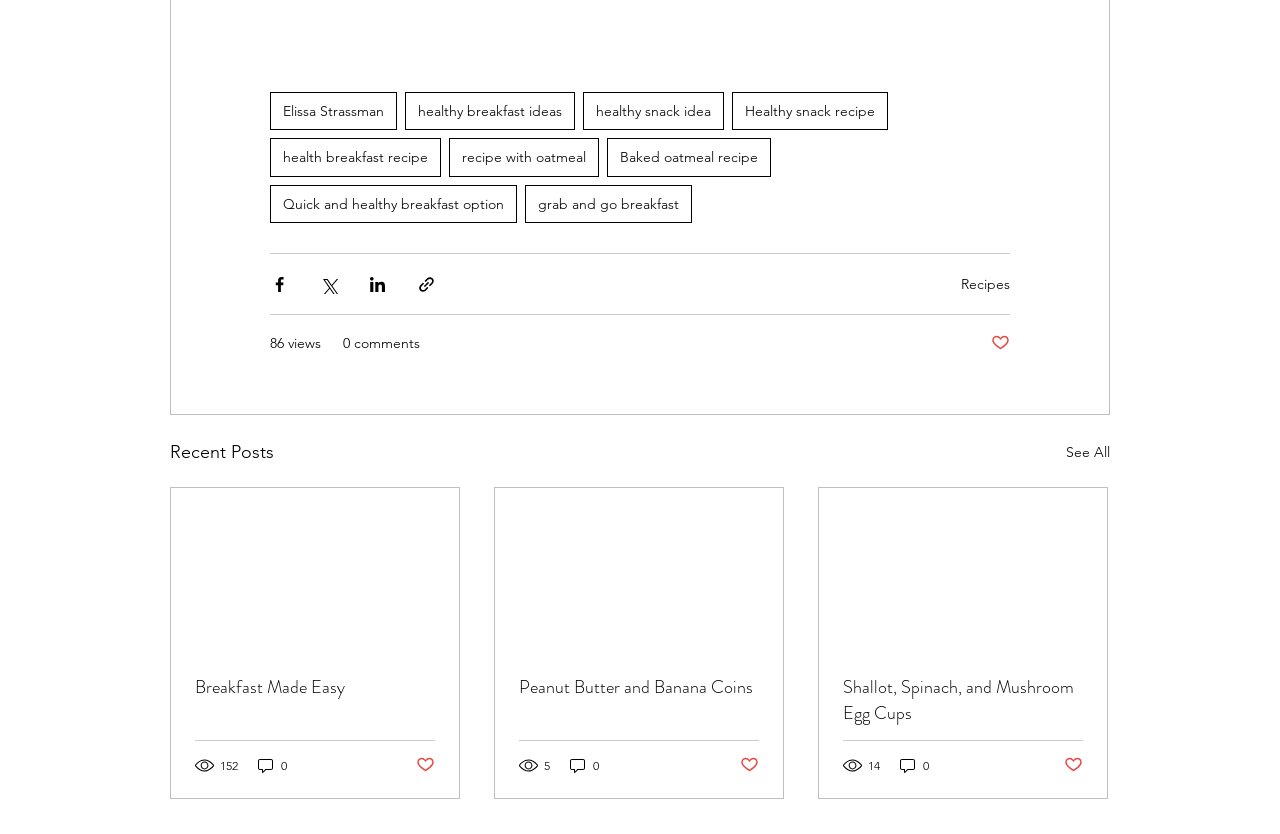Respond to the question below with a single word or phrase:
What social media platforms can you share the content with?

Facebook, Twitter, LinkedIn